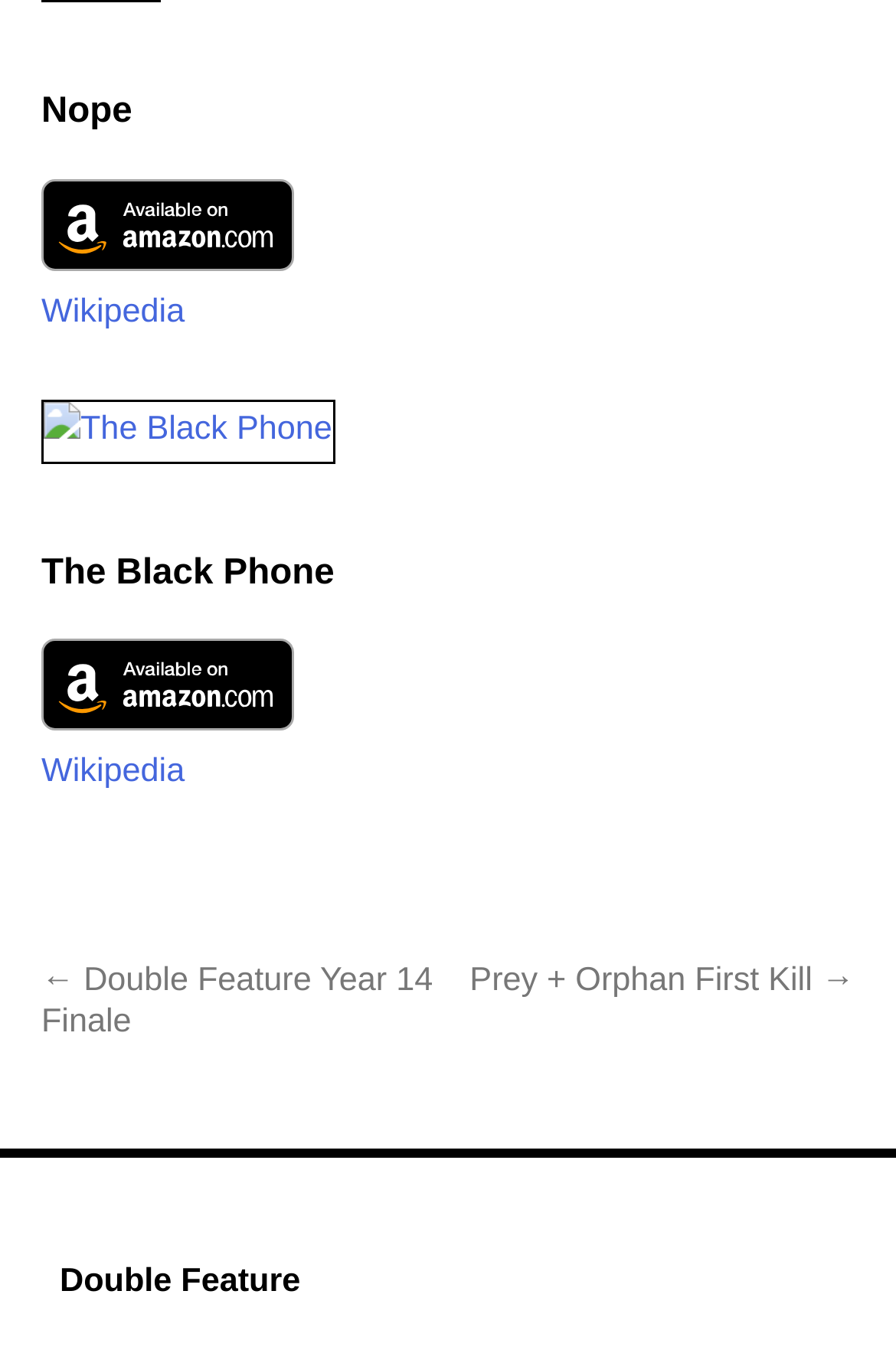What is the text of the first heading?
Using the image, respond with a single word or phrase.

Nope